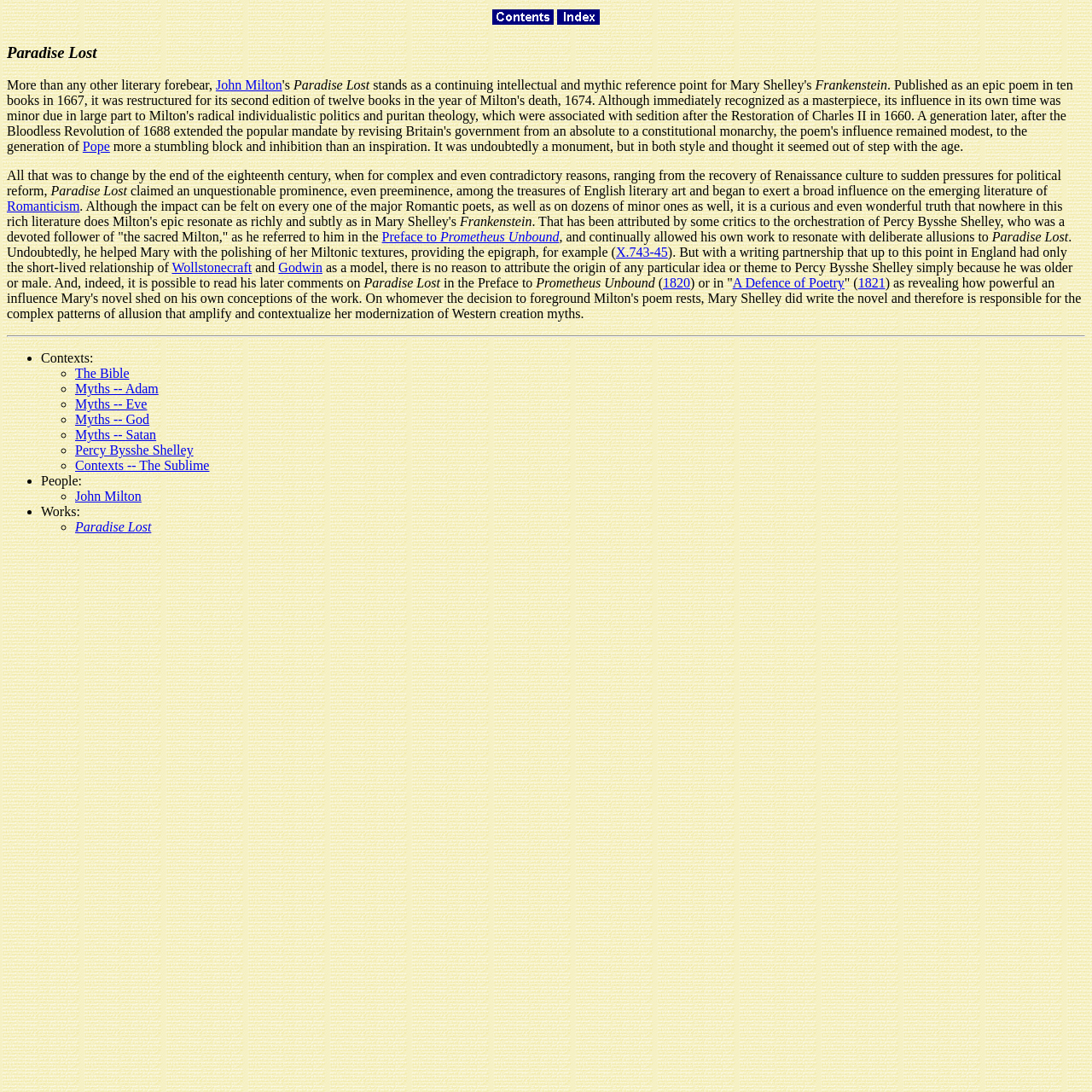Return the bounding box coordinates of the UI element that corresponds to this description: "alt="Contents"". The coordinates must be given as four float numbers in the range of 0 and 1, [left, top, right, bottom].

[0.451, 0.012, 0.507, 0.025]